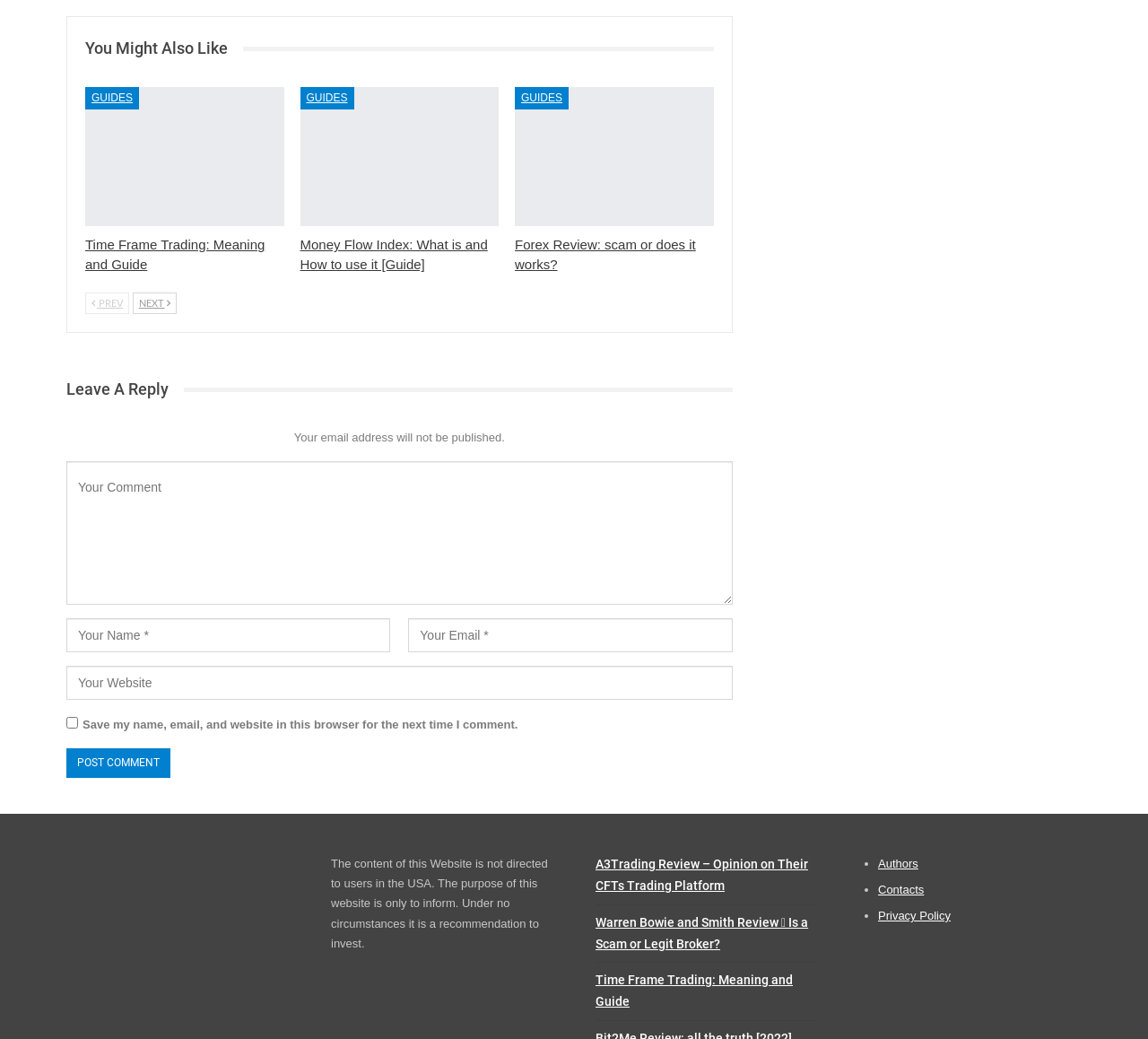What is the topic of the 'Forex Review: scam or does it works?' link?
From the image, respond using a single word or phrase.

Forex review